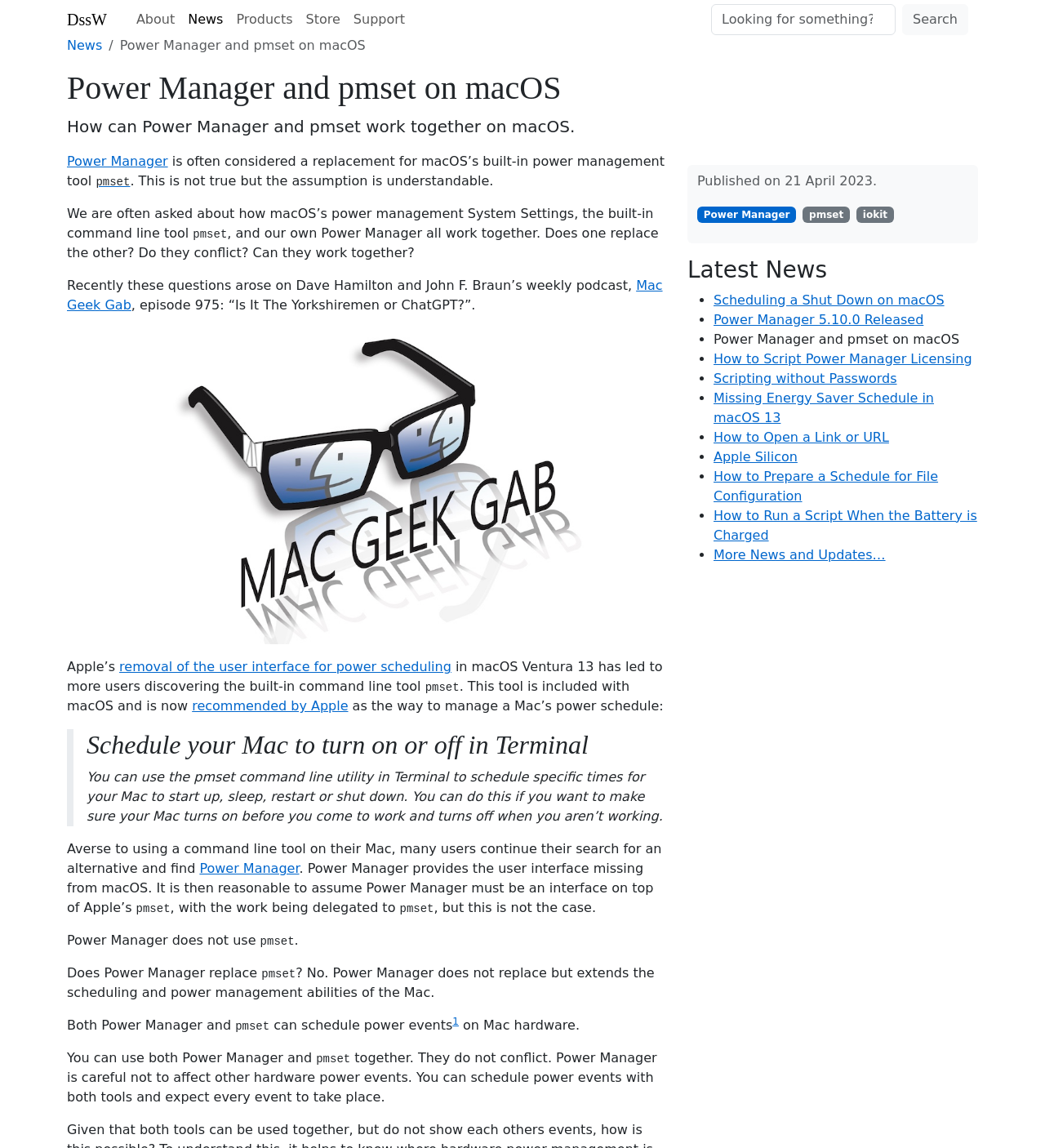What is pmset?
Please give a detailed answer to the question using the information shown in the image.

The webpage mentions that pmset is a built-in command line tool in macOS, which is now recommended by Apple as the way to manage a Mac’s power schedule. It can be used to schedule specific times for a Mac to start up, sleep, restart, or shut down.